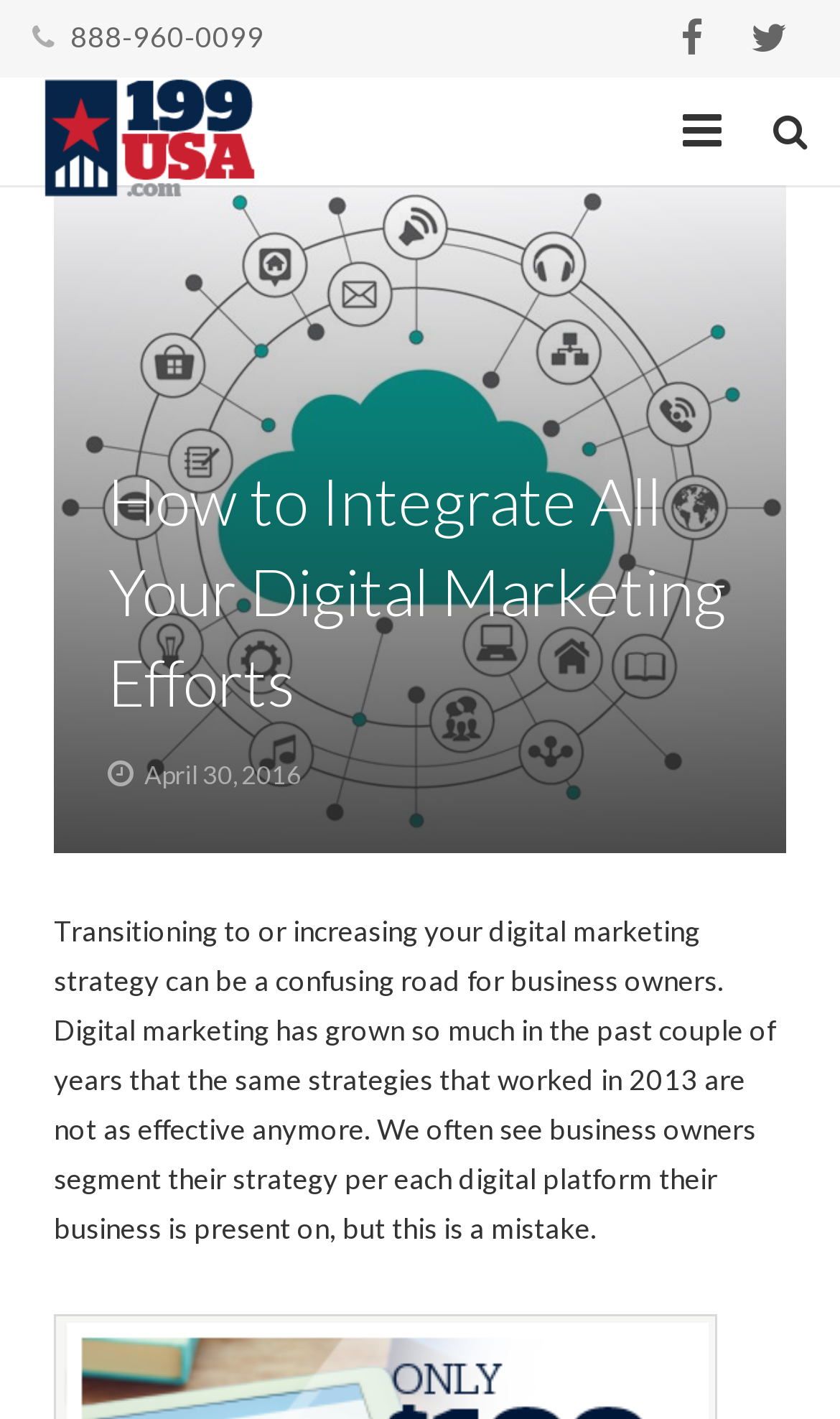Describe the webpage in detail, including text, images, and layout.

The webpage is about integrating digital marketing efforts. At the top right corner, there is a phone number "888-960-0099" and three social media icons. Below the phone number, there is a navigation menu with six links: "HOME", "SERVICES", "PROJECTS", "ABOUT", "CASE STUDIES", and "CONTACT". 

On the left side of the page, there is a search icon. Below the navigation menu, there is a main article section. The article title "How to Integrate All Your Digital Marketing Efforts" is prominently displayed in the middle of the page. Below the title, there is a timestamp "April 30, 2016". 

The main content of the article starts with a paragraph discussing the challenges of transitioning to or increasing digital marketing strategy for business owners. The text explains that digital marketing has grown significantly in recent years, and the same strategies that worked in 2013 are no longer effective. It also highlights the mistake of segmenting strategy per each digital platform.